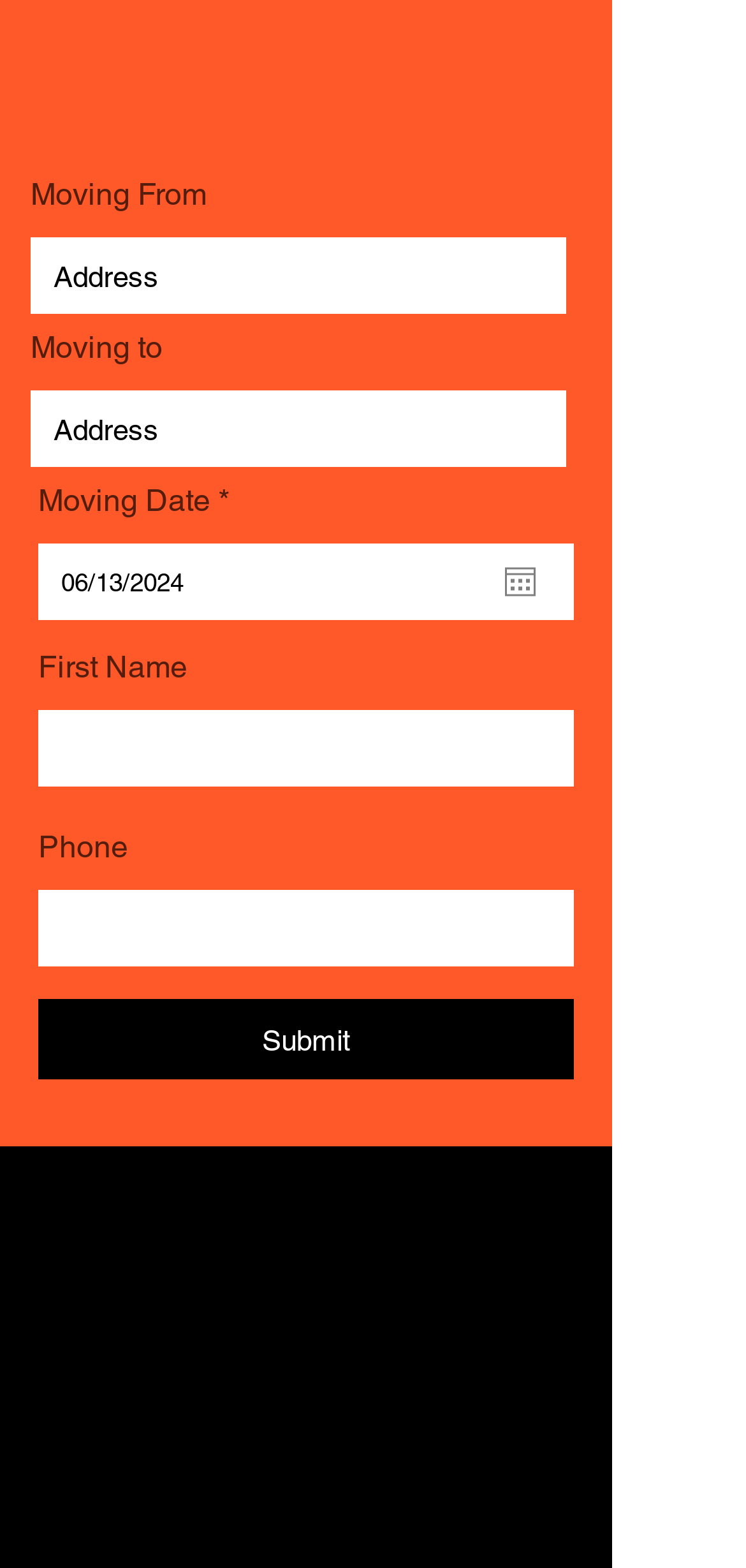Extract the bounding box coordinates of the UI element described: "Become an Affiliate". Provide the coordinates in the format [left, top, right, bottom] with values ranging from 0 to 1.

None